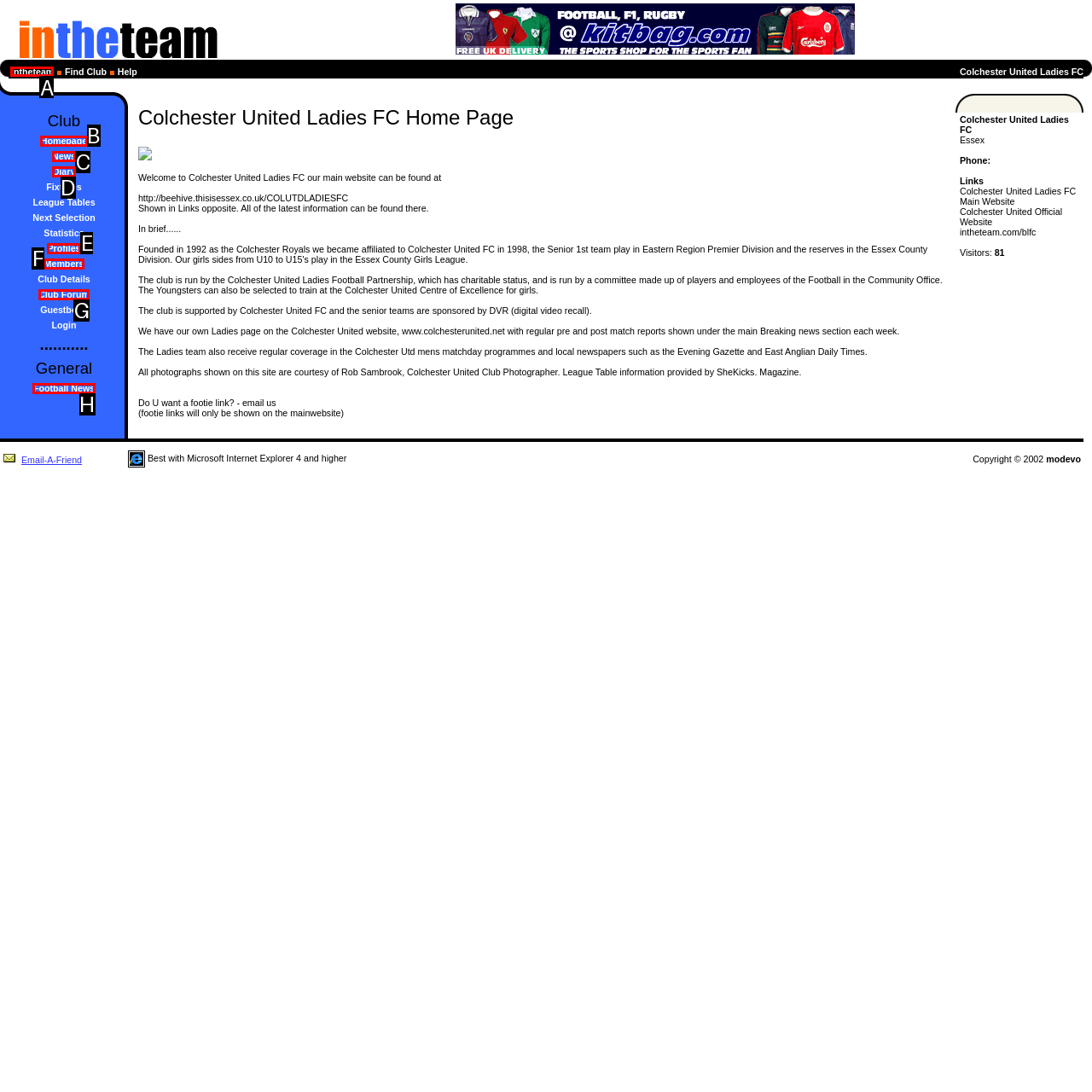Given the task: Click on the 'intheteam' link, tell me which HTML element to click on.
Answer with the letter of the correct option from the given choices.

A